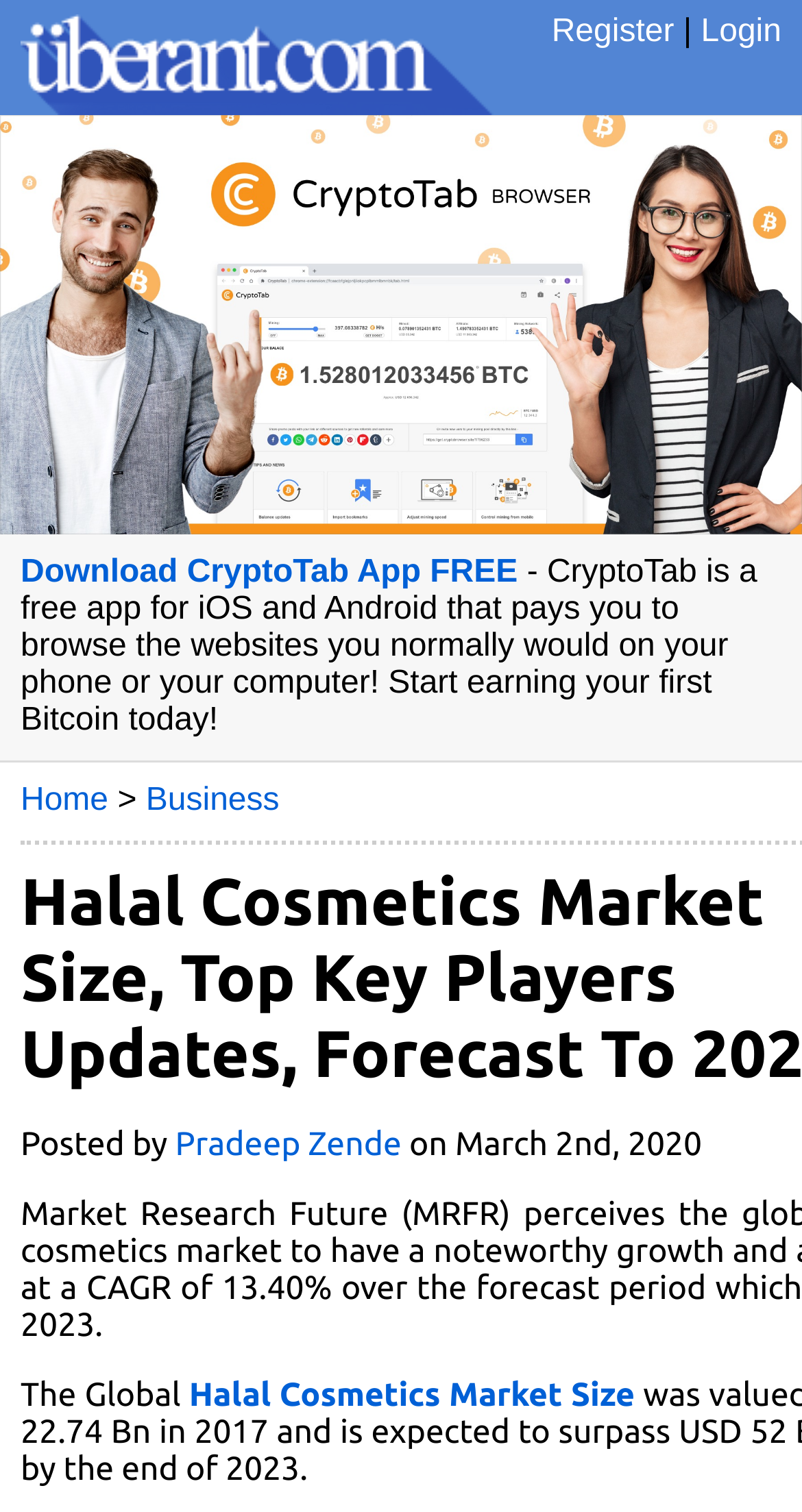What is the purpose of the CryptoTab app?
Respond with a short answer, either a single word or a phrase, based on the image.

Pays you to browse websites